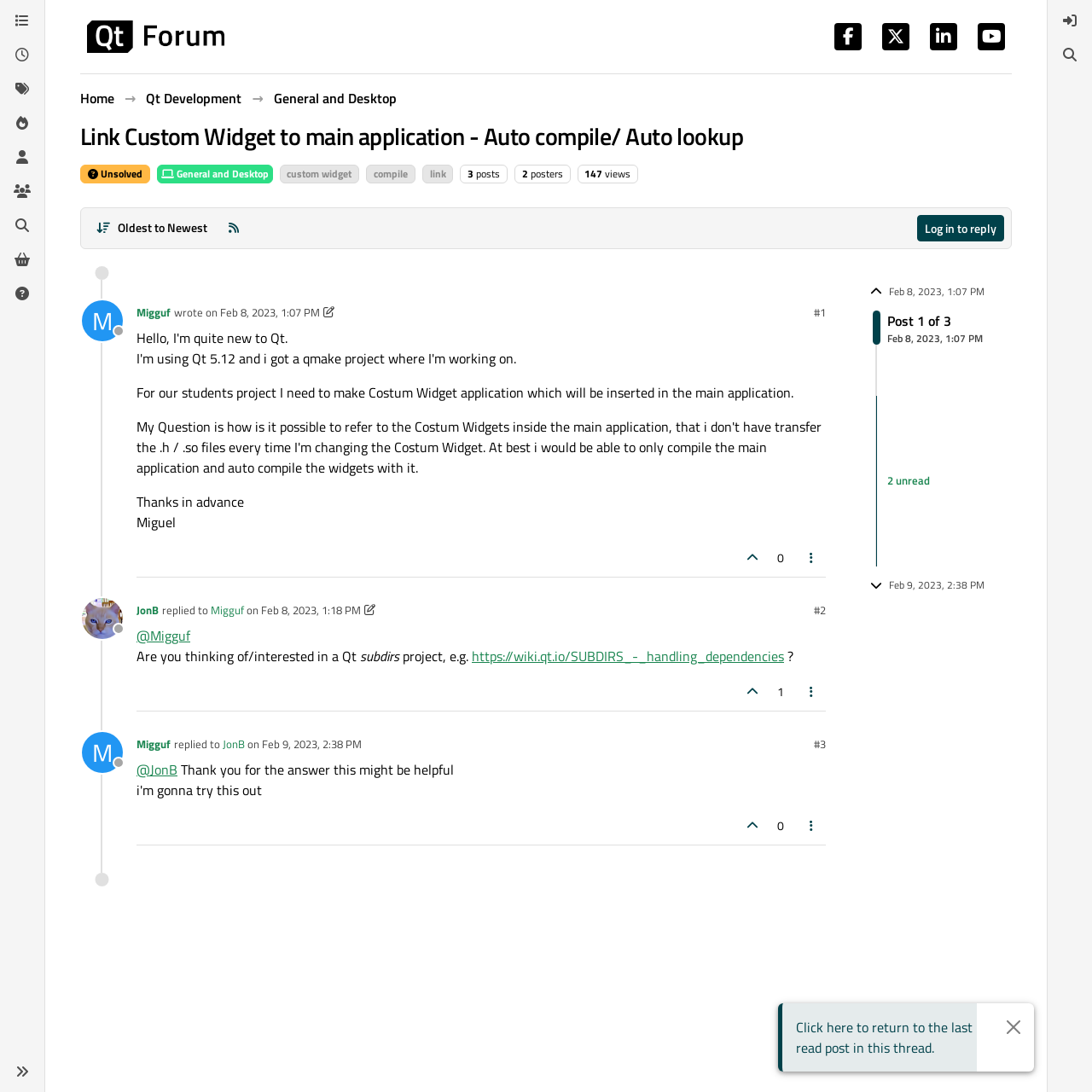Give a concise answer using one word or a phrase to the following question:
What is the topic of the thread?

Custom Widget